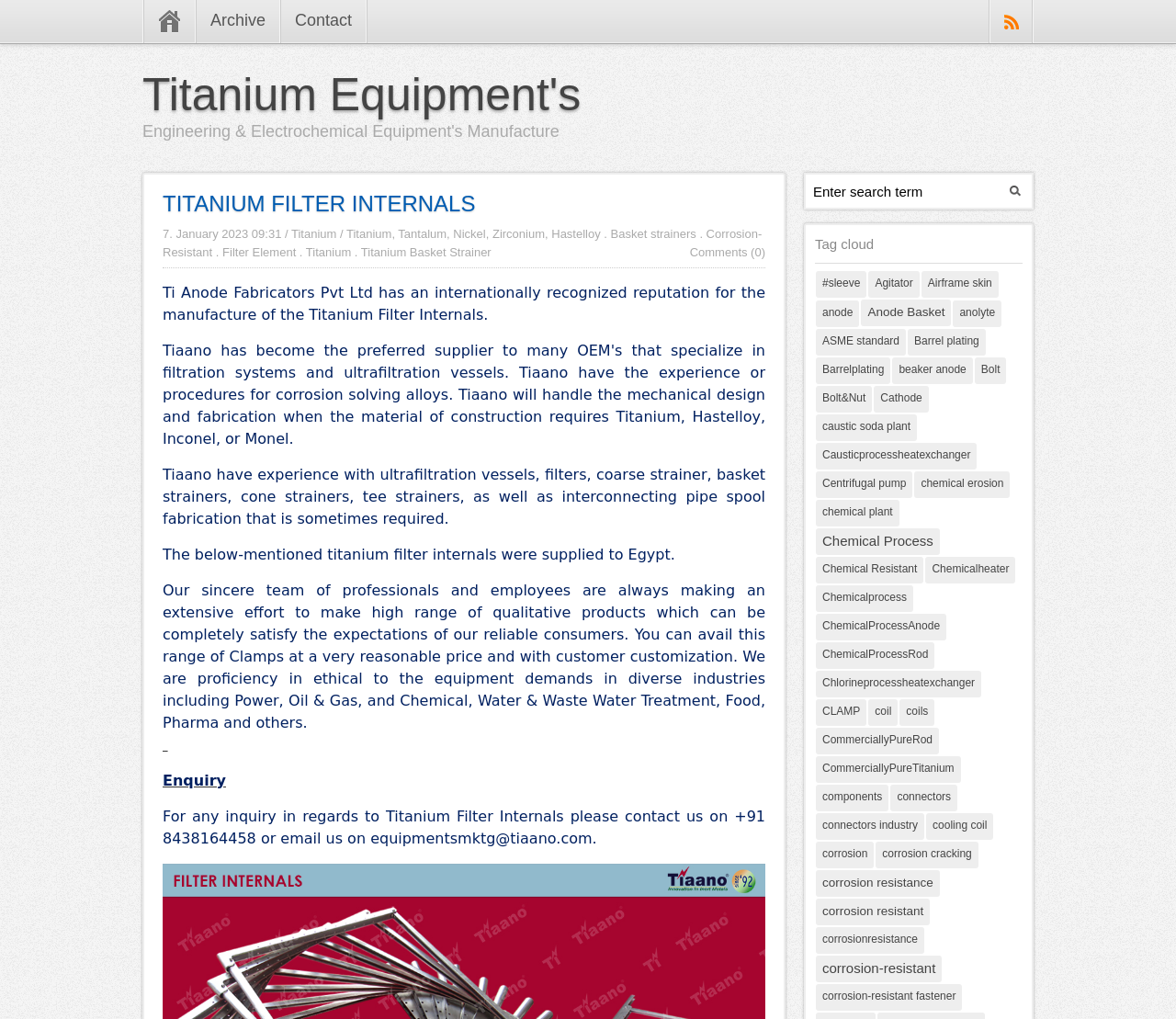Give a one-word or one-phrase response to the question: 
What is the email address provided for inquiry?

equipmentsmktg@tiaano.com